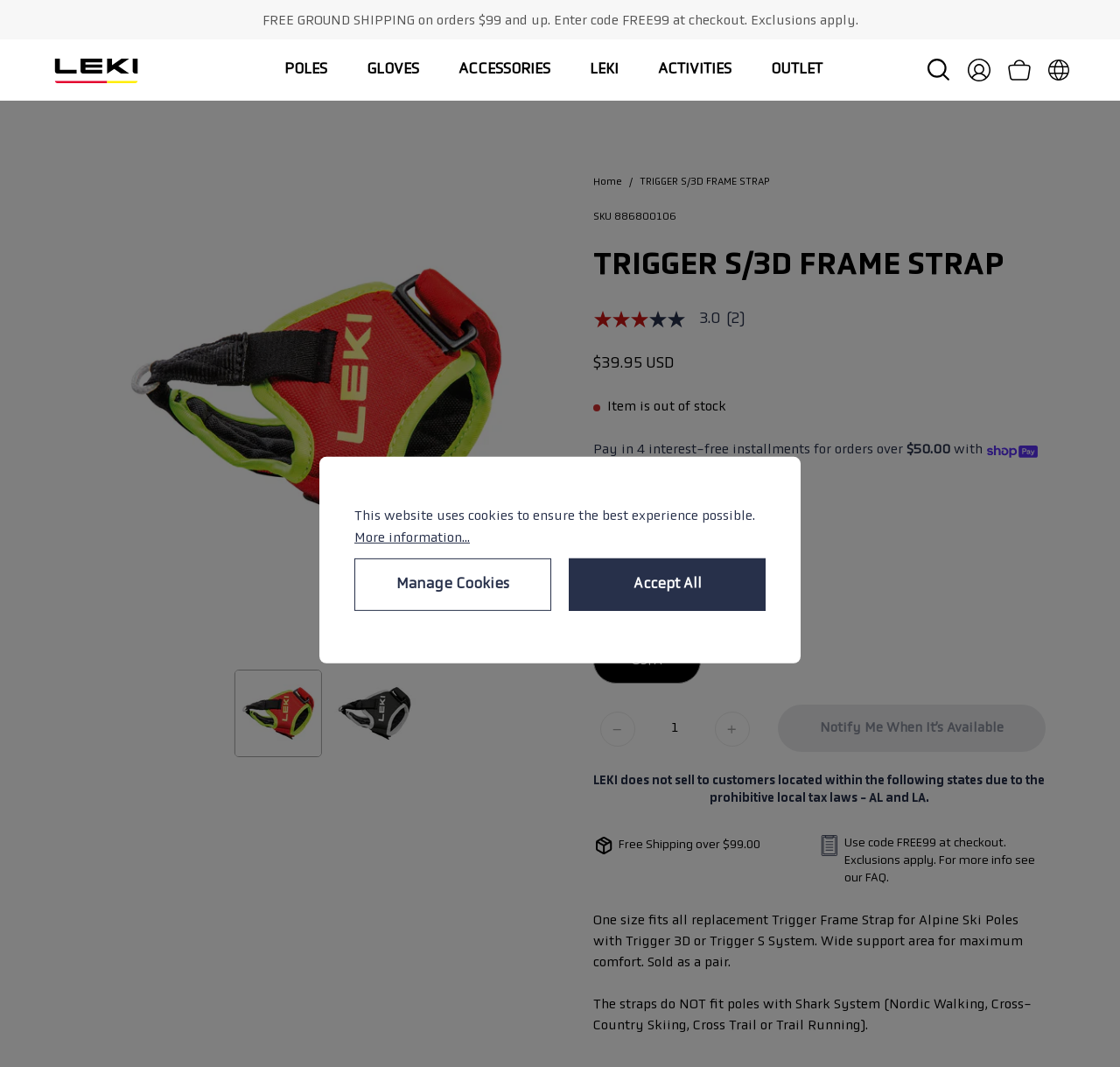Create an elaborate caption for the webpage.

The webpage is for LEKI USA, an online store selling outdoor gear and accessories. At the top of the page, there is a banner announcing free ground shipping on orders over $99, with a code to enter at checkout. Below this, there is a navigation menu with links to different categories, including Poles, Gloves, Accessories, and LEKI.

To the right of the navigation menu, there are links to search, my account, and open cart, accompanied by icons. Further to the right, there is a small image.

The main content of the page is focused on a specific product, the Trigger S Frame Strap. There is a large image of the product, with a link to open it in a lightbox. Below the image, there is a heading with the product name, followed by a link to the product page.

To the right of the product image, there is a section with product details, including the price, $39.95 USD, and a notice that the item is out of stock. There is also a section with customer reviews, showing an average rating of 3.0 out of 5 stars.

Below the product details, there is a section with product information, including a description, size, and color options. There is also a quantity selector, allowing customers to choose how many items to add to their cart.

Further down the page, there is a notice about LEKI's sales policy, stating that they do not sell to customers in certain states due to local tax laws. There is also a section with shipping information, including a notice about free shipping over $99.

At the bottom of the page, there is a section with additional product information, including a description of the product's features and a notice about compatibility with certain pole systems. There is also a section with links to more information about cookies and a button to manage cookies.